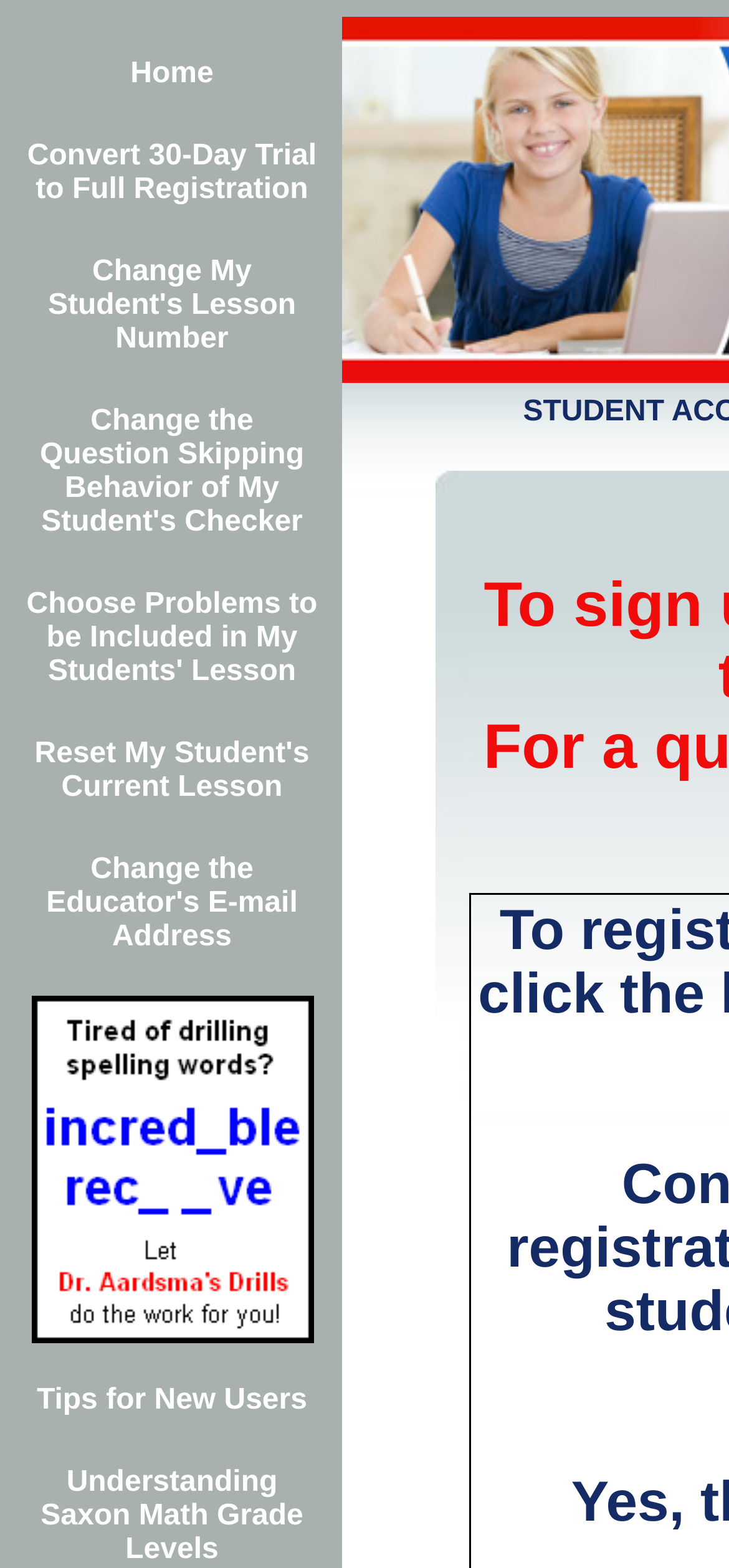Answer the question below with a single word or a brief phrase: 
Is there an image on the webpage?

Yes